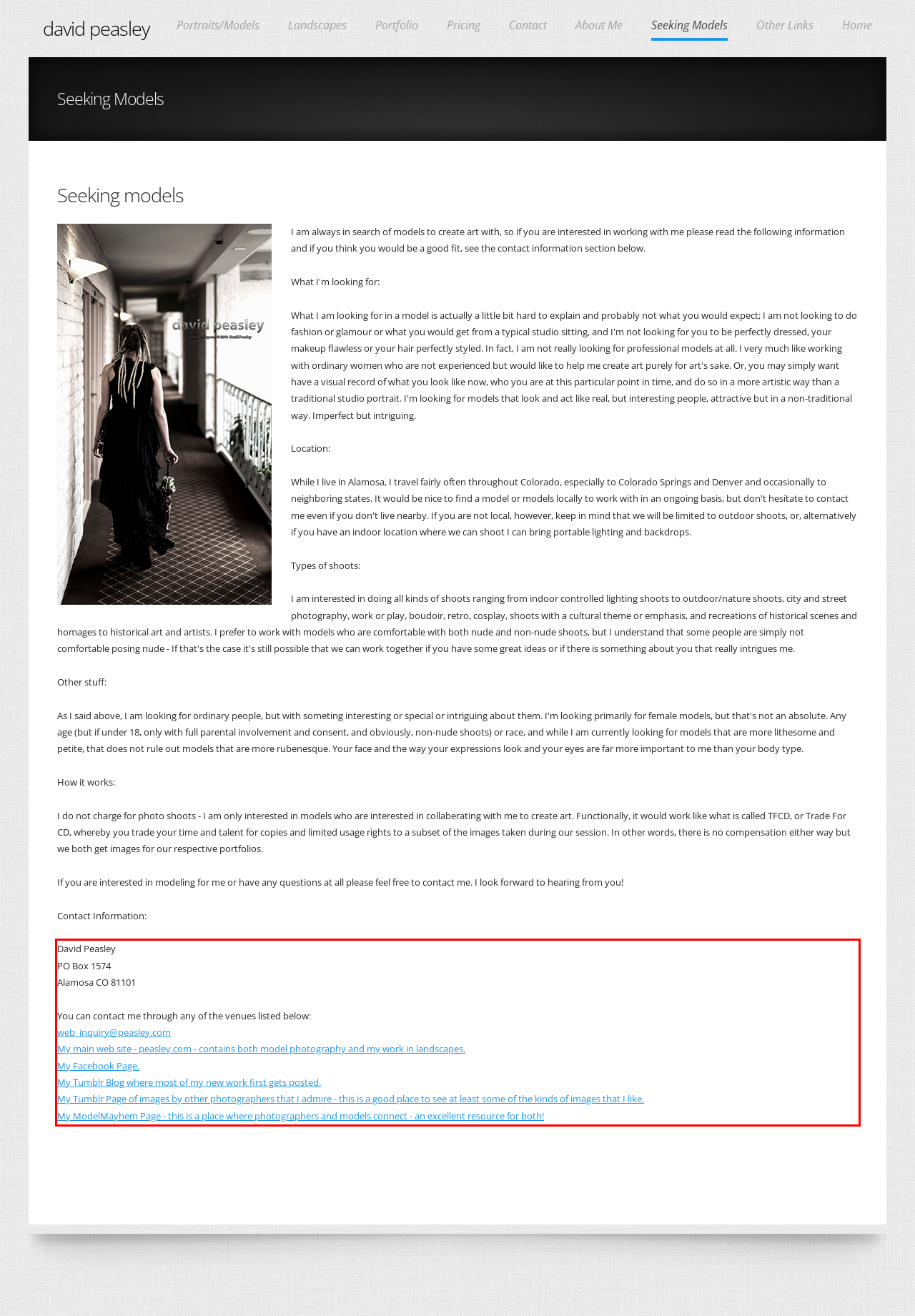You have a screenshot of a webpage, and there is a red bounding box around a UI element. Utilize OCR to extract the text within this red bounding box.

David Peasley PO Box 1574 Alamosa CO 81101 You can contact me through any of the venues listed below: web_inquiry@peasley.com My main web site - peasley.com - contains both model photography and my work in landscapes. My Facebook Page. My Tumblr Blog where most of my new work first gets posted. My Tumblr Page of images by other photographers that I admire - this is a good place to see at least some of the kinds of images that I like. My ModelMayhem Page - this is a place where photographers and models connect - an excellent resource for both!